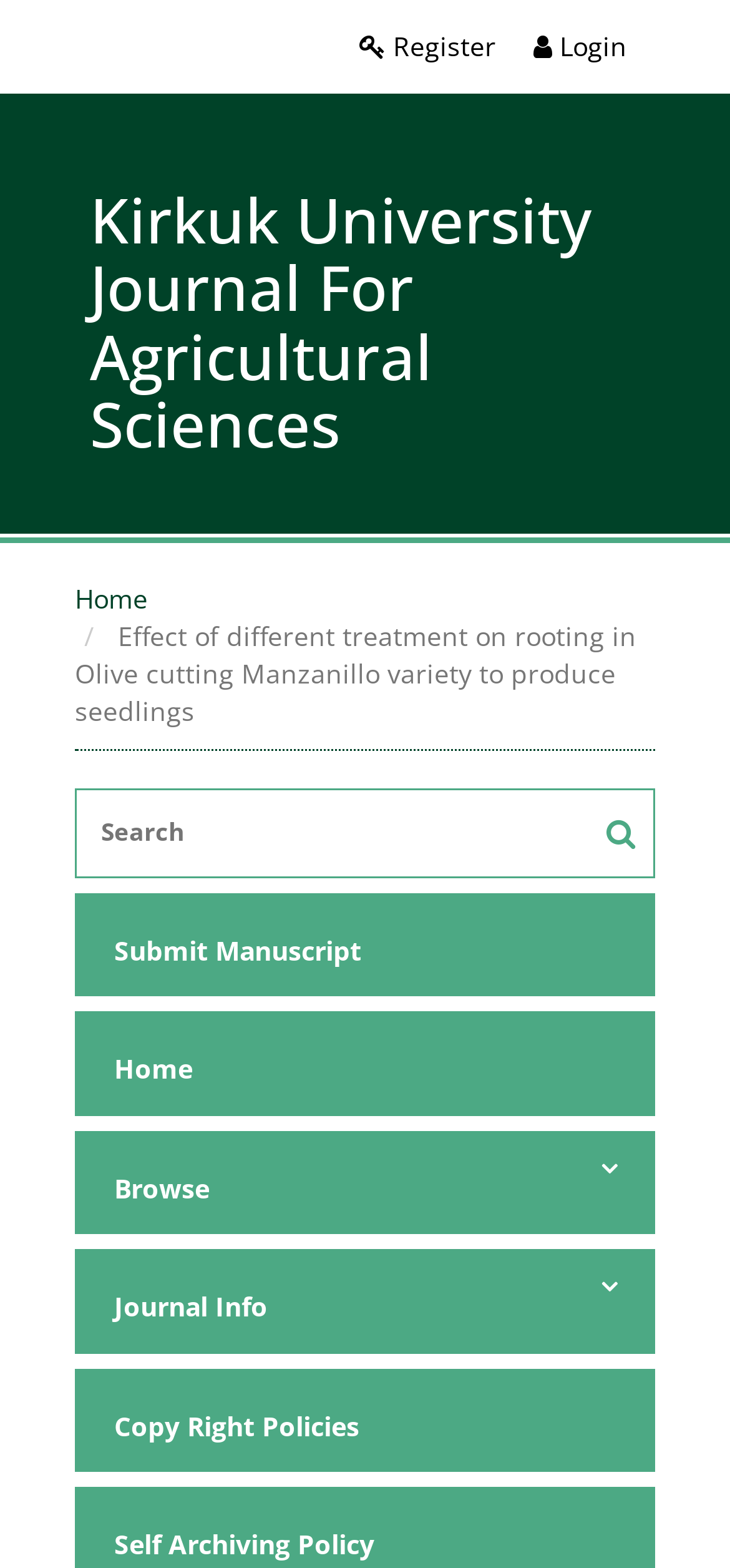Detail the webpage's structure and highlights in your description.

This webpage is about the "Effect of different treatment on rooting in Olive cutting Manzanillo variety to produce seedlings". At the top right corner, there are two links, "Register" and "Login", positioned side by side. Below them, there is a link to "Kirkuk University Journal For Agricultural Sciences" which is also a heading. 

On the left side, there is a vertical menu with several checkboxes, including "Submit Manuscript", "Home", "Browse", "Journal Info", "Copy Right Policies", and "Self Archiving Policy". Each checkbox has a corresponding link to the right of it. 

In the center of the page, there is a search box with a button to the right of it. Above the search box, there is a link to "Home". The title of the study, "Effect of different treatment on rooting in Olive cutting Manzanillo variety to produce seedlings", is displayed prominently in the middle of the page.